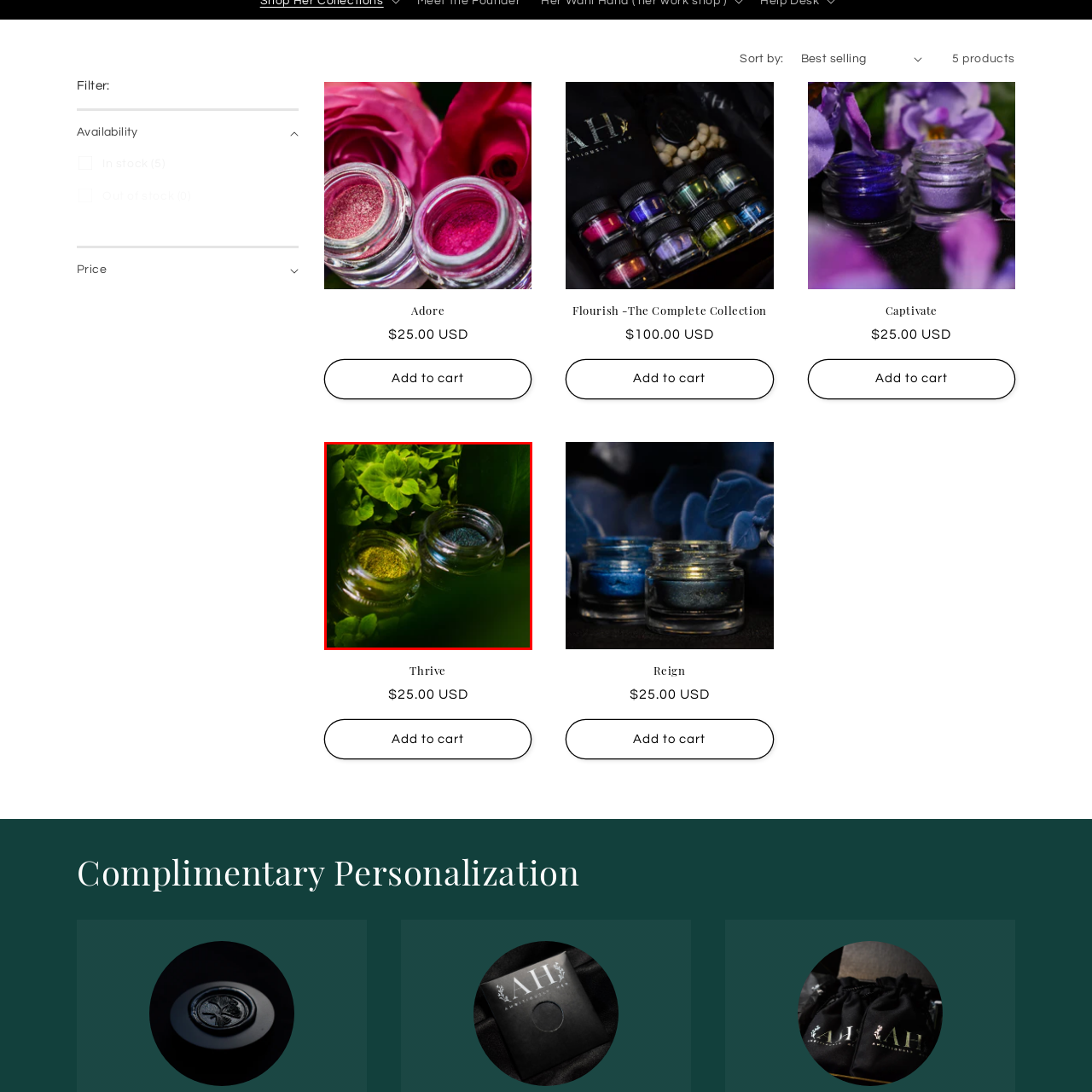Write a thorough description of the contents of the image marked by the red outline.

The image features two small jars filled with vibrant pigments, nestled among lush green foliage. One jar contains a striking golden hue, while the other showcases a rich blue tone, both suggesting a product likely intended for cosmetics or artistic uses. The greenery creates a natural backdrop, enhancing the colorful pigments and emphasizing their textural beauty. This visually appealing setup invites viewers to explore the creativity and potential of the pigments, which are part of the "Thrive Loose Pigment Duo," available at a price of $25.00 USD.